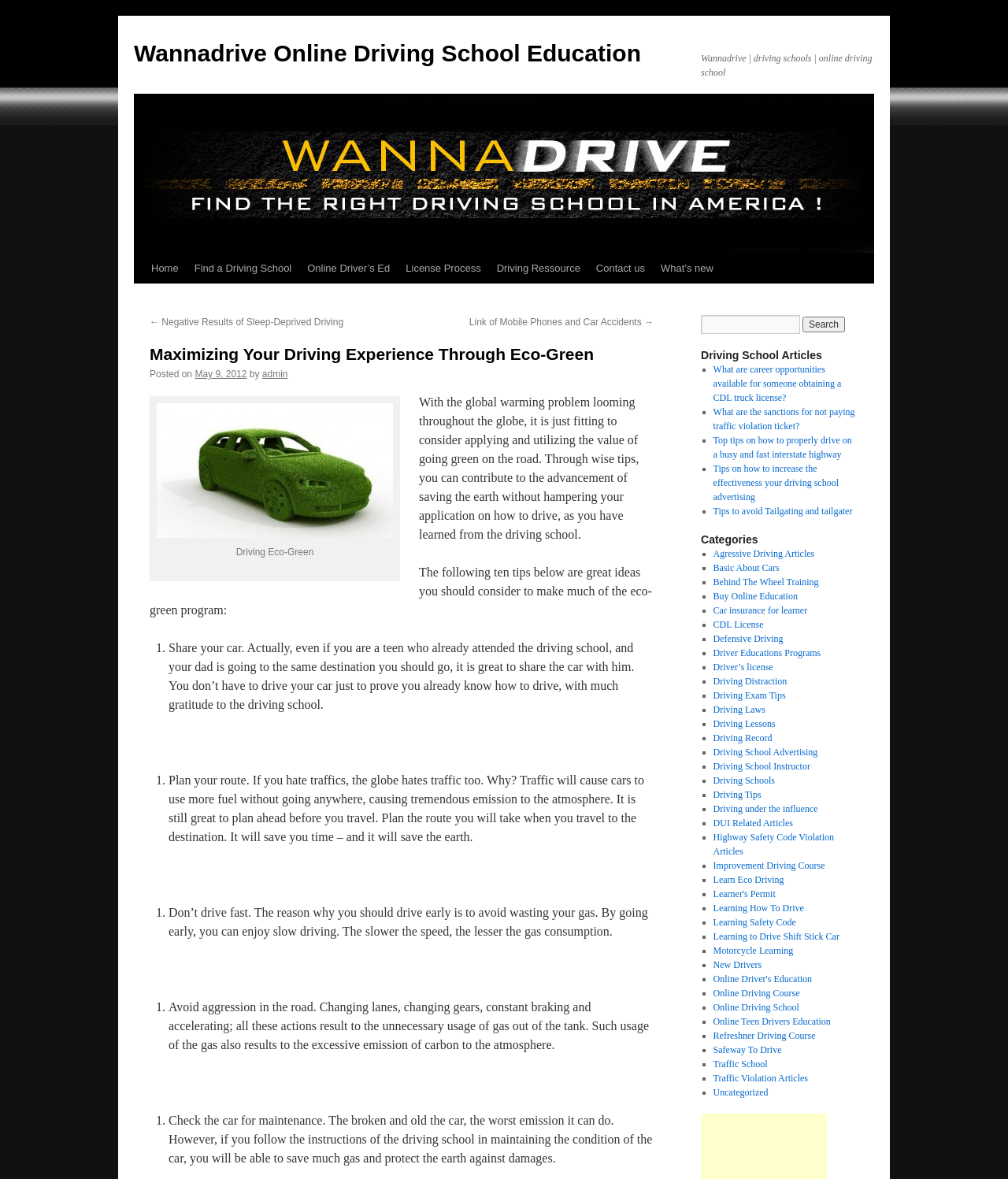How many categories are listed on the webpage?
Answer the question with a thorough and detailed explanation.

The categories are listed on the right-hand side of the webpage, and there are 14 categories in total, ranging from 'Agressive Driving Articles' to 'Driving Record'.